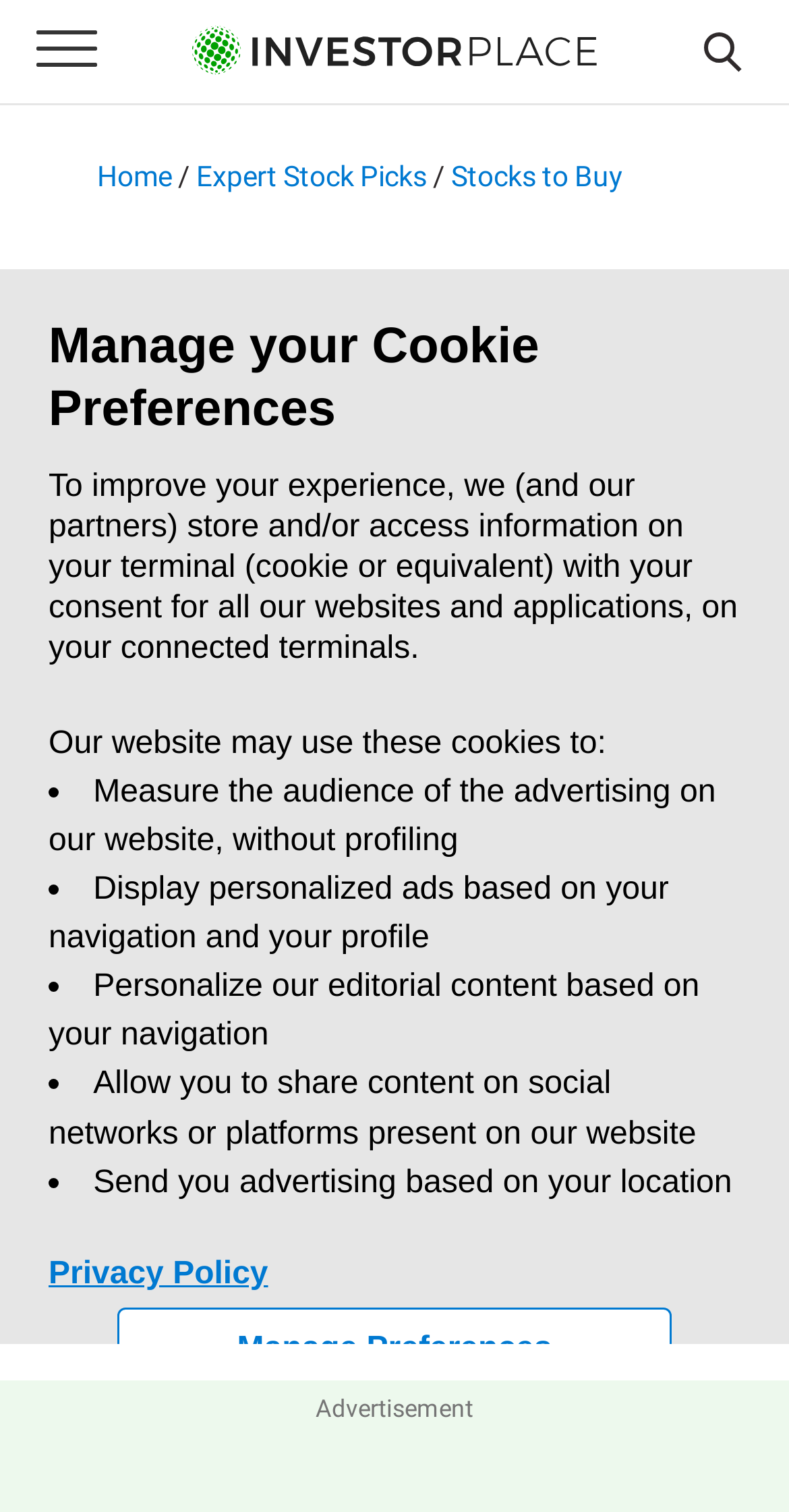Pinpoint the bounding box coordinates of the clickable area necessary to execute the following instruction: "Click the 'Primary Menu' link". The coordinates should be given as four float numbers between 0 and 1, namely [left, top, right, bottom].

[0.046, 0.004, 0.123, 0.058]